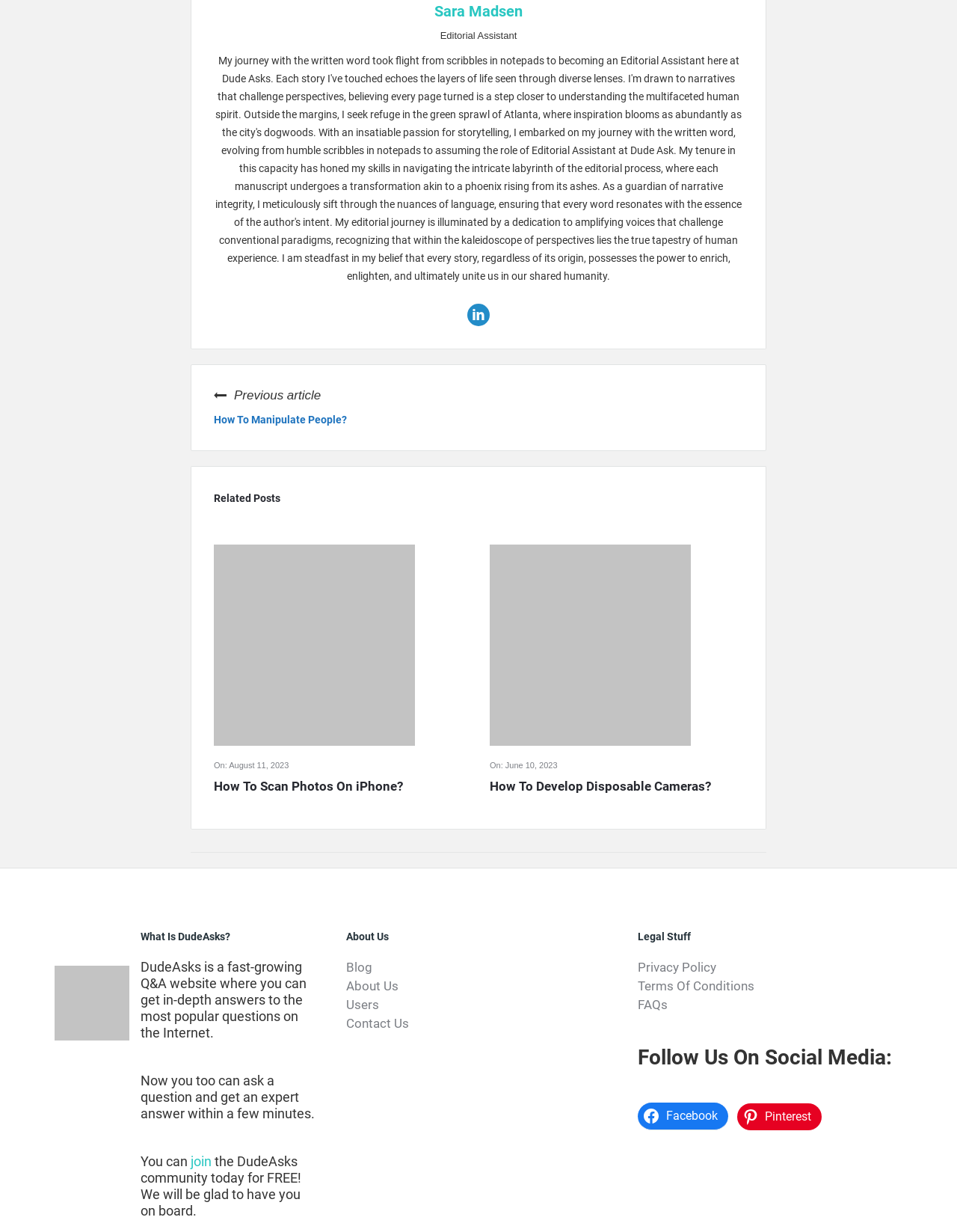Answer the following query with a single word or phrase:
What is DudeAsks?

A Q&A website